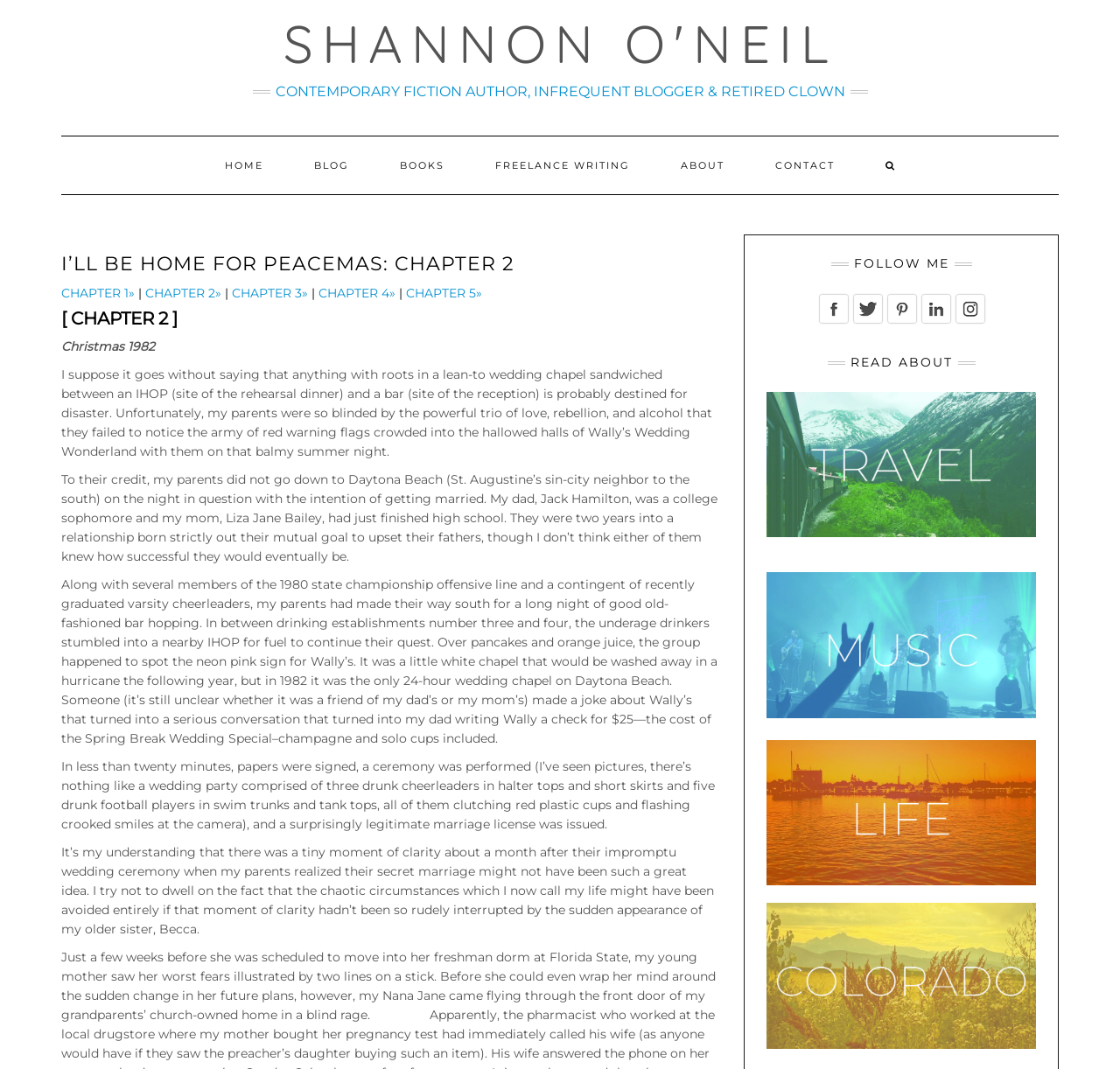Provide a short answer using a single word or phrase for the following question: 
What is the story about?

The author's parents' marriage